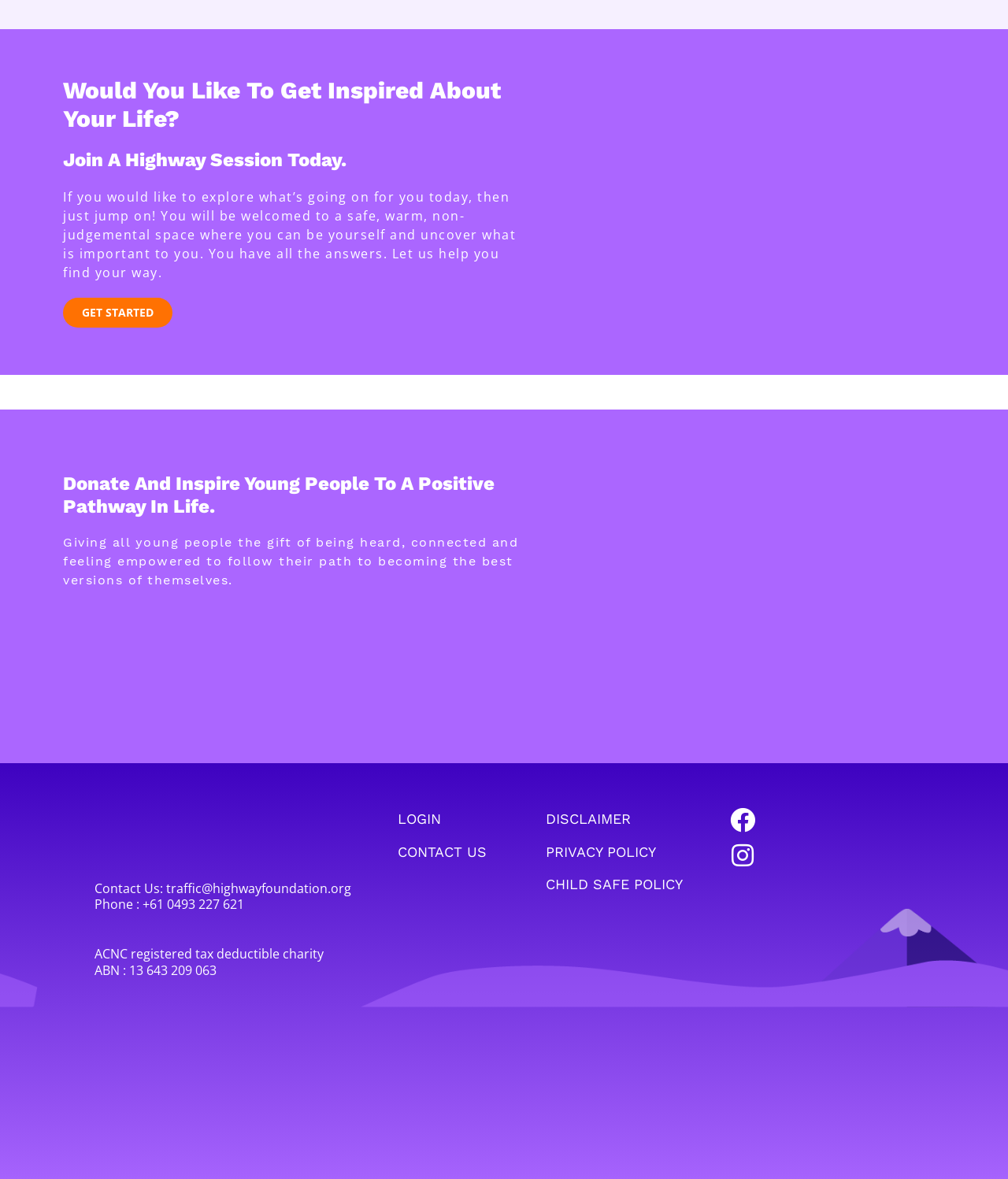What is the main purpose of the Highway Session?
Provide an in-depth answer to the question, covering all aspects.

The main purpose of the Highway Session can be inferred from the heading 'Would You Like To Get Inspired About Your Life?' and the description 'If you would like to explore what’s going on for you today, then just jump on! You will be welcomed to a safe, warm, non-judgemental space where you can be yourself and uncover what is important to you.' which suggests that the session is meant to inspire and help individuals explore their thoughts and feelings.